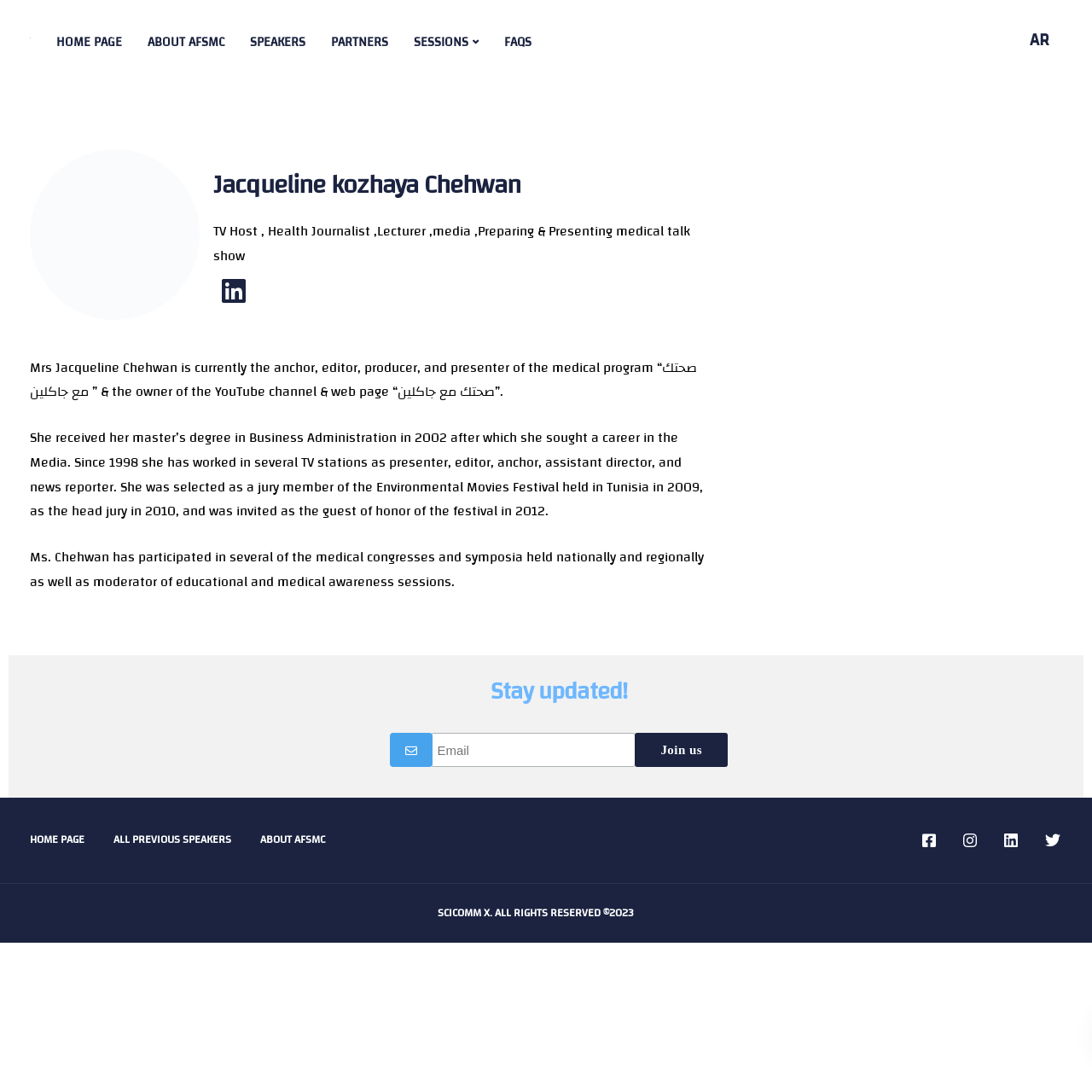What is the purpose of the textbox at the bottom of the page?
Based on the image, please offer an in-depth response to the question.

The textbox at the bottom of the page is labeled as 'Email' and is required, suggesting that it is used to enter an email address, likely for subscription or newsletter purposes.